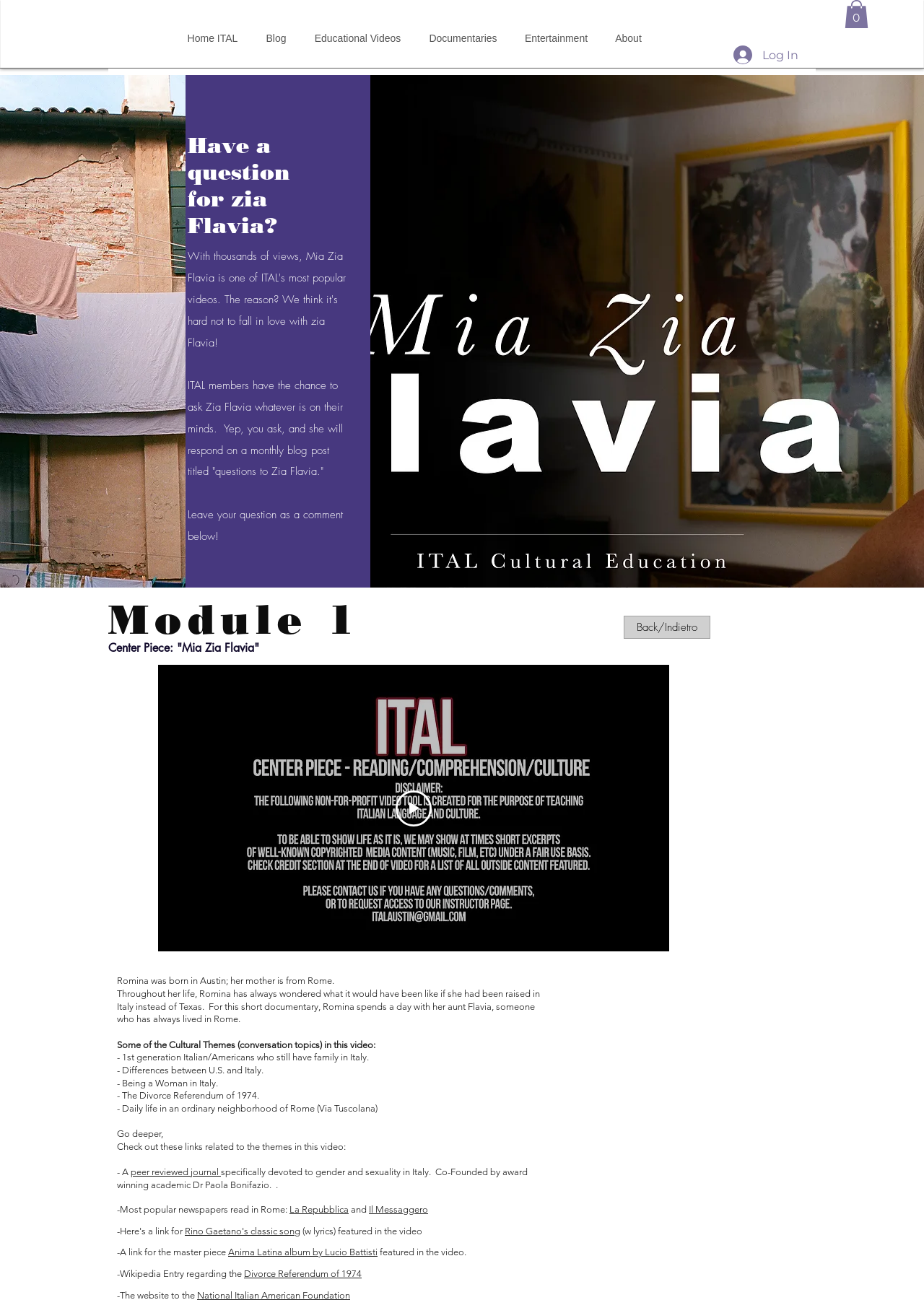What is the name of the video's main character?
Please give a detailed and elaborate explanation in response to the question.

The main character's name is Romina, which is mentioned in the text 'Romina was born in Austin; her mother is from Rome.'